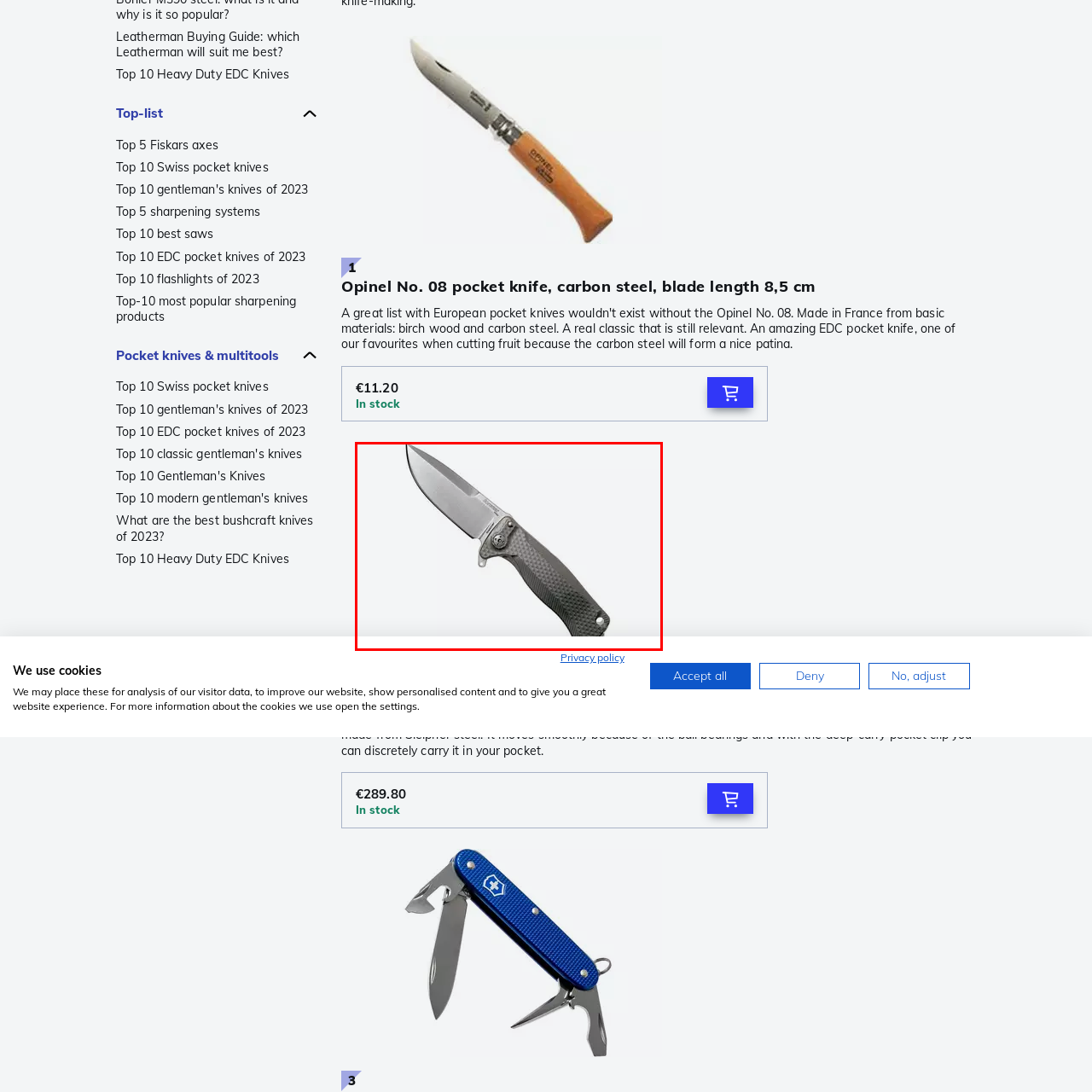Provide a detailed account of the visual content within the red-outlined section of the image.

The image showcases the LionSteel SR22 Grey Titanium knife, a premium folding knife that combines functionality with elegant design. The blade features a sleek, curved profile crafted from high-quality stainless steel, ensuring durability and sharpness for various cutting tasks. The handle is made from a textured grey titanium material, providing a secure grip and a modern aesthetic. This knife is ideal for outdoor enthusiasts, collectors, and everyday carry (EDC) users seeking both style and performance in their tools. Alongside details like its price and availability, this knife exemplifies exceptional craftsmanship in the world of cutlery.